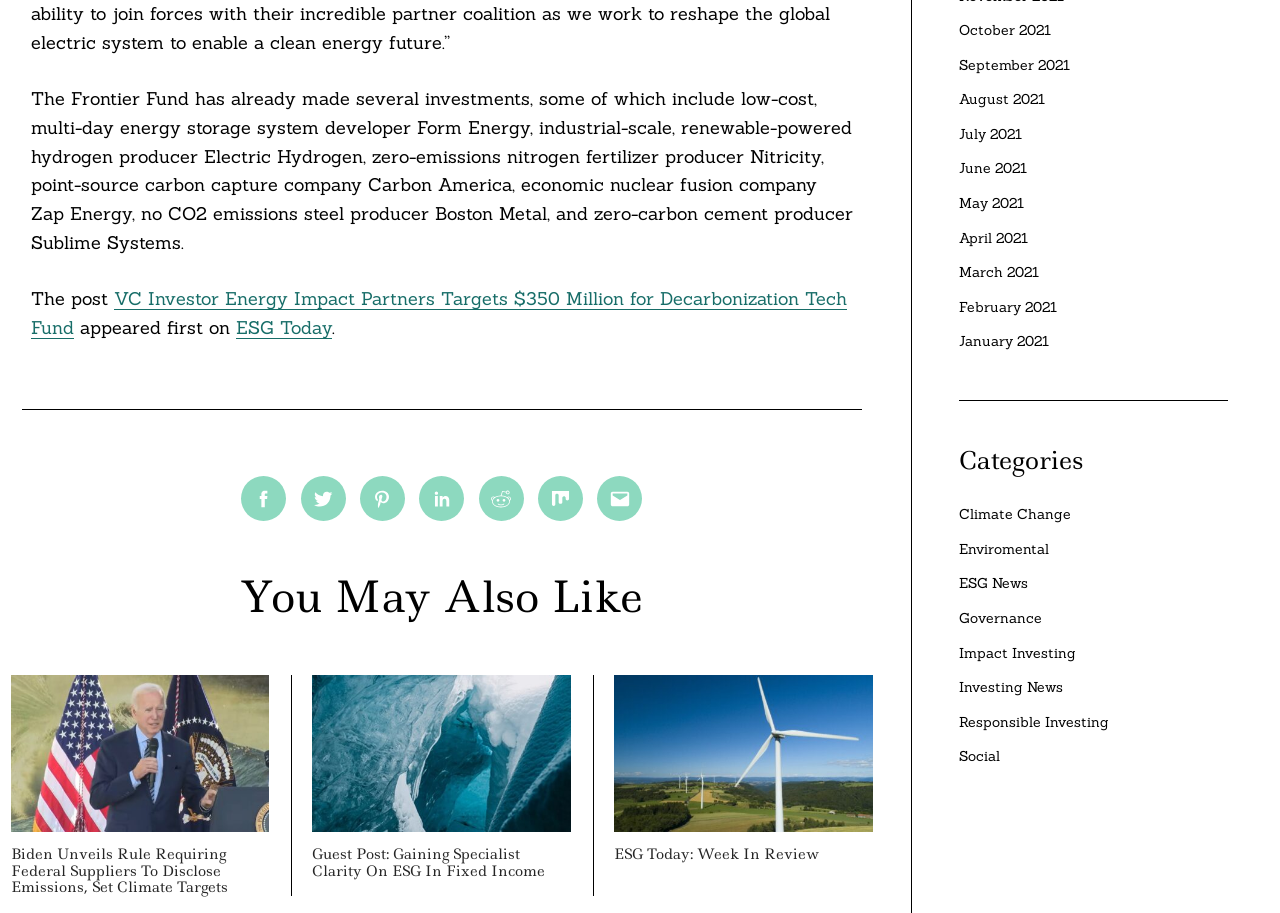Find the UI element described as: "ESG Today: Week in Review" and predict its bounding box coordinates. Ensure the coordinates are four float numbers between 0 and 1, [left, top, right, bottom].

[0.48, 0.924, 0.64, 0.946]